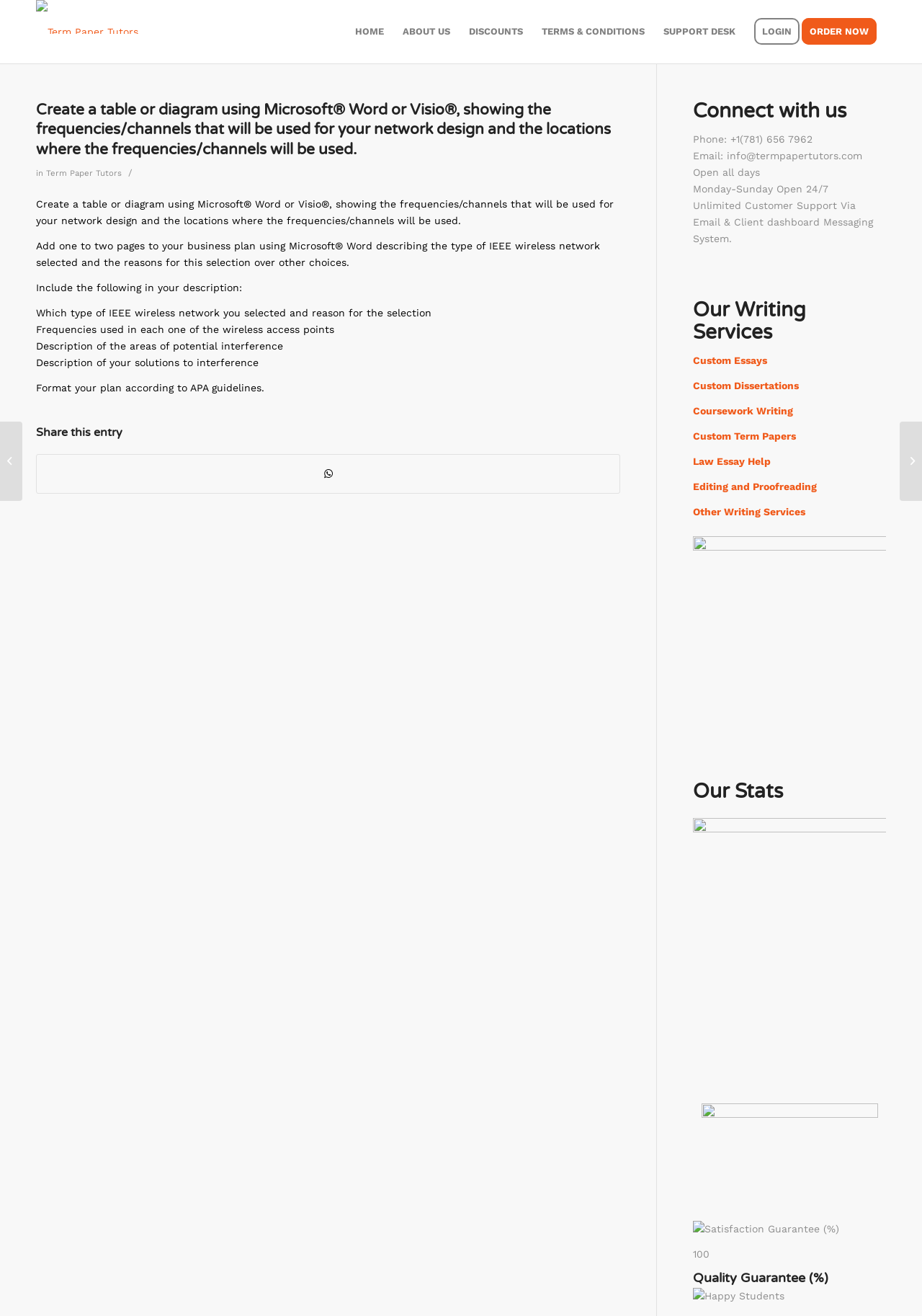Determine the bounding box coordinates of the region I should click to achieve the following instruction: "Click on the Back to Top link at the bottom right corner". Ensure the bounding box coordinates are four float numbers between 0 and 1, i.e., [left, top, right, bottom].

None